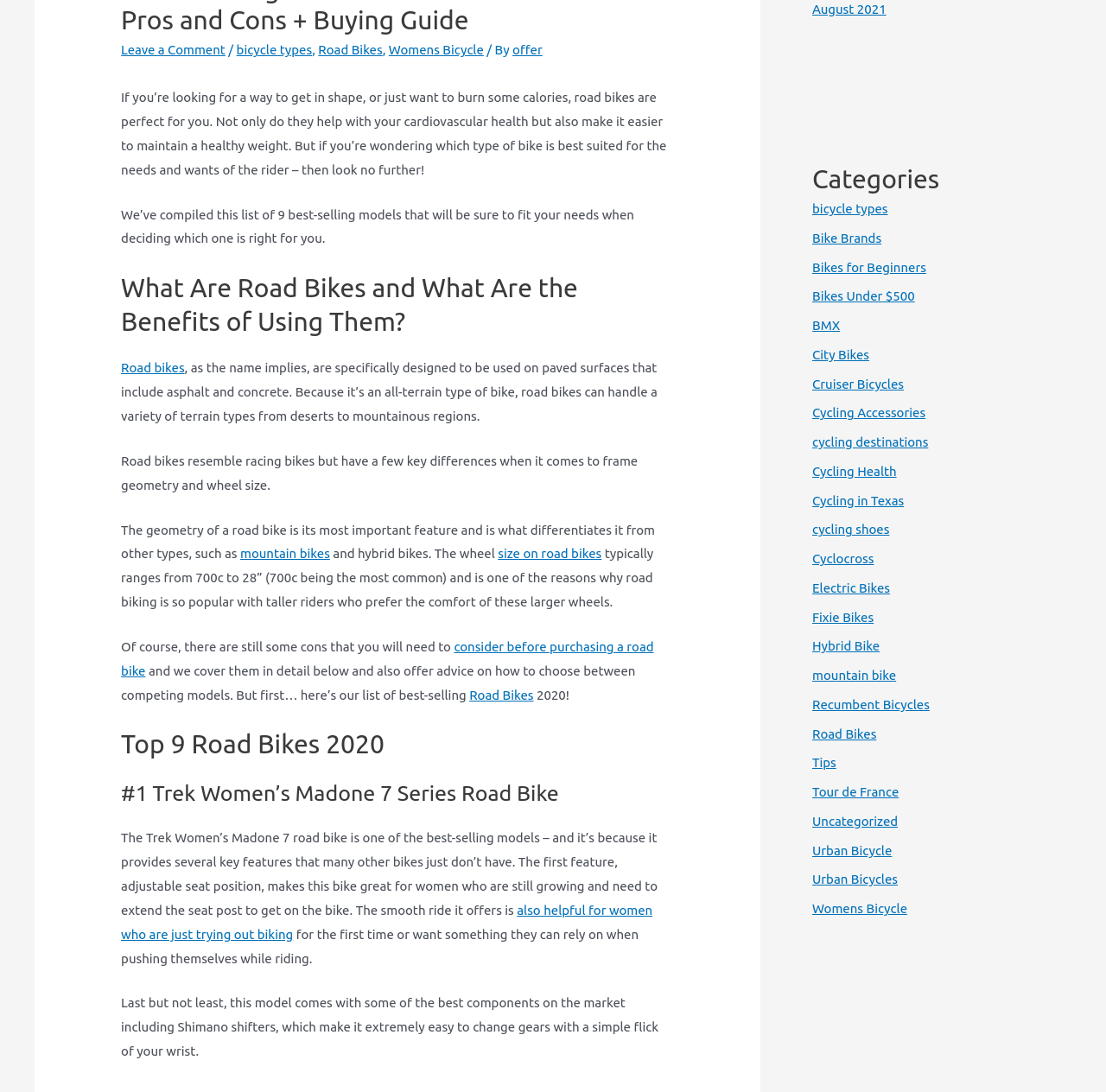Utilize the details in the image to thoroughly answer the following question: Are there any cons to consider when purchasing a road bike?

The webpage mentions that there are some cons to consider when purchasing a road bike, although it does not specify what those cons are. It does provide advice on how to choose between competing models, suggesting that there are factors to consider beyond the benefits of road bikes.